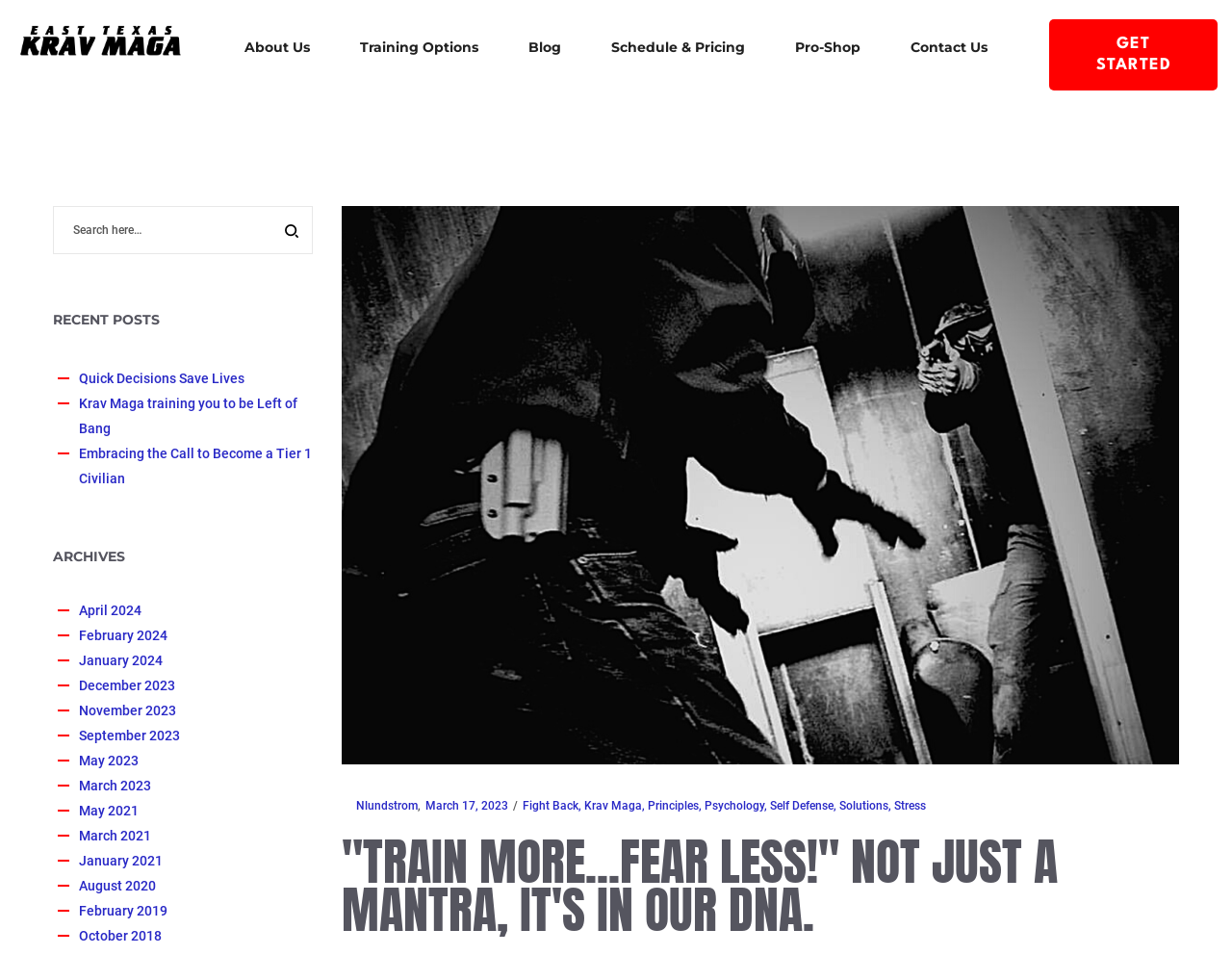Please specify the bounding box coordinates of the clickable region to carry out the following instruction: "View the 'GET STARTED' page". The coordinates should be four float numbers between 0 and 1, in the format [left, top, right, bottom].

[0.852, 0.02, 0.988, 0.095]